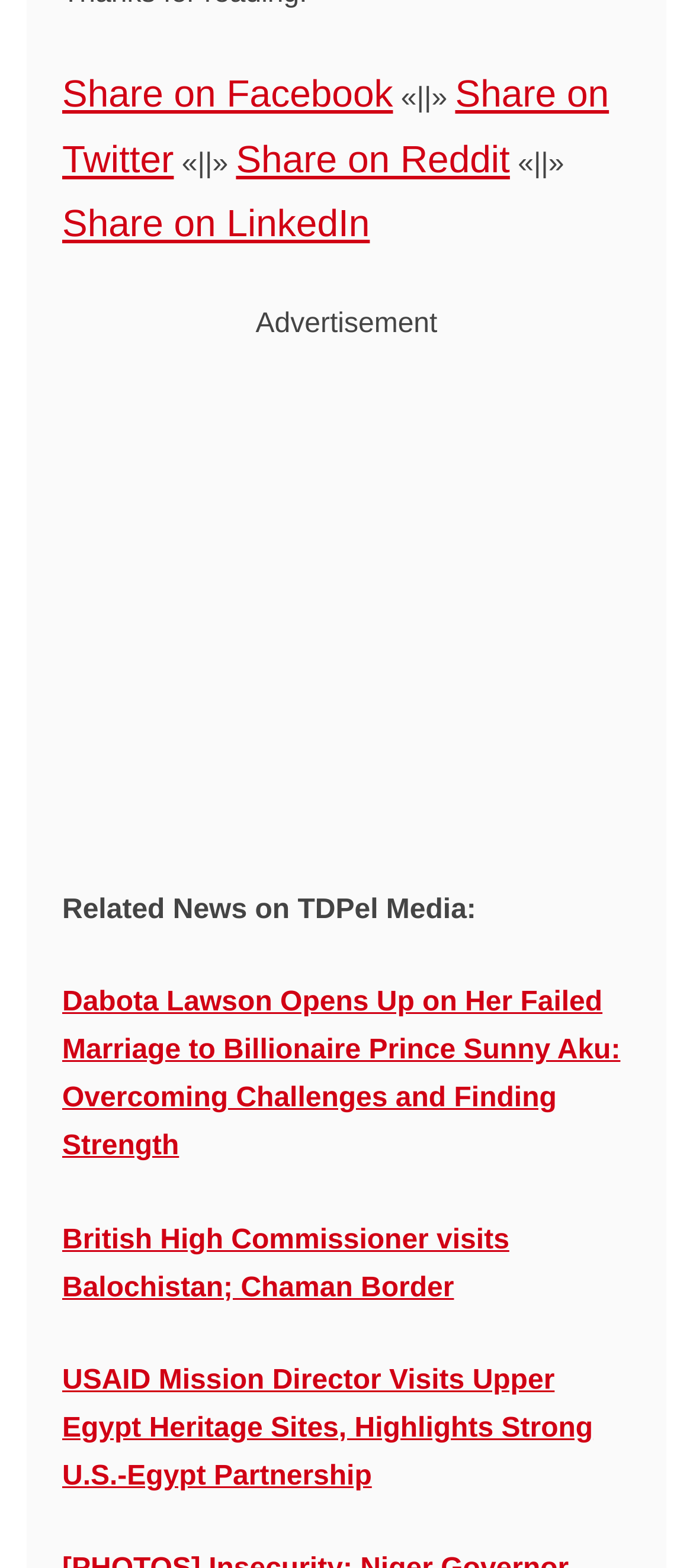How many social media sharing options are available?
Provide an in-depth answer to the question, covering all aspects.

I counted the number of social media sharing links available on the webpage, which are 'Share on Facebook', 'Share on Twitter', 'Share on Reddit', and 'Share on LinkedIn', totaling 4 options.